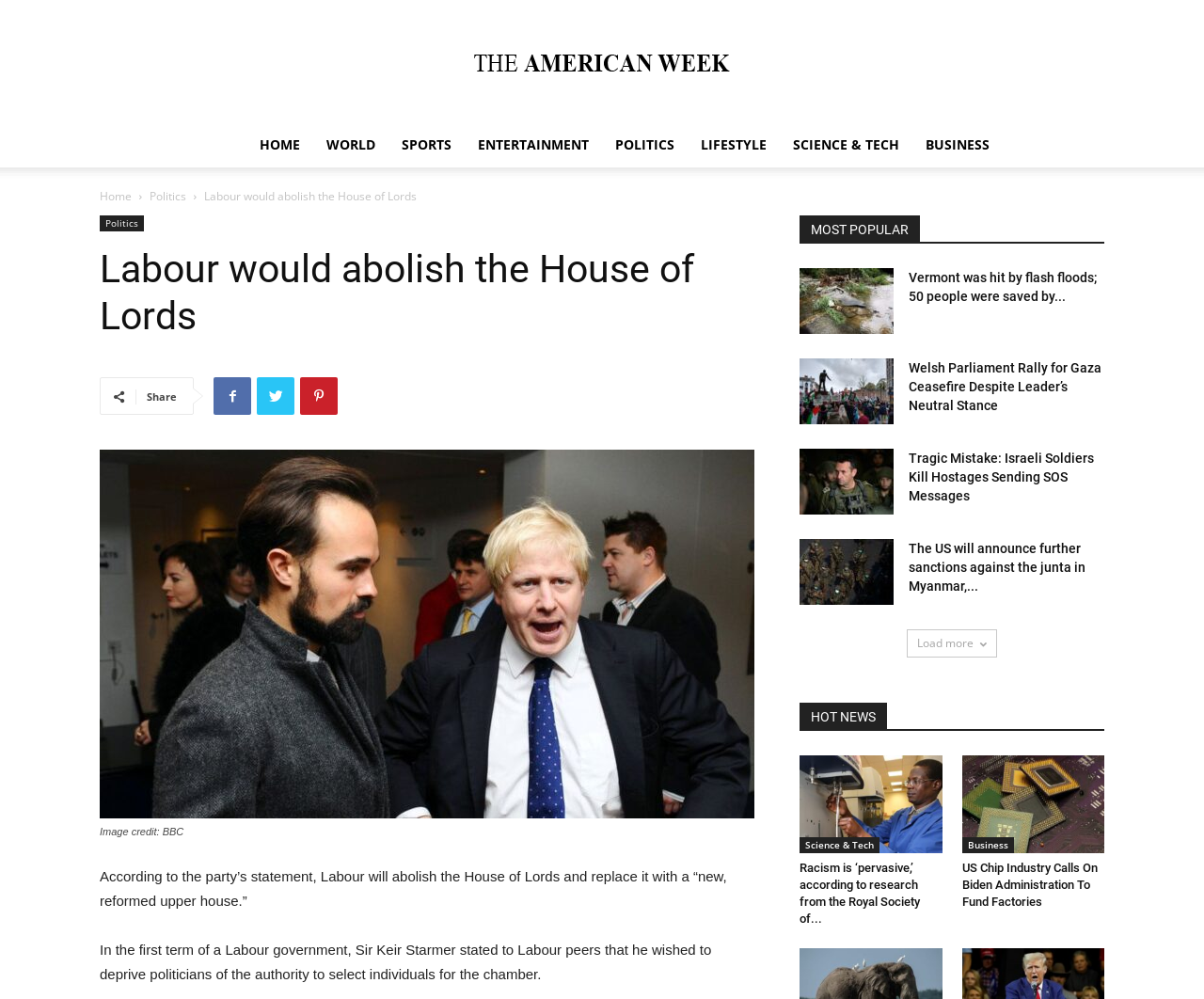Find the bounding box coordinates of the clickable area required to complete the following action: "Click on the 'HOME' link".

[0.205, 0.122, 0.26, 0.168]